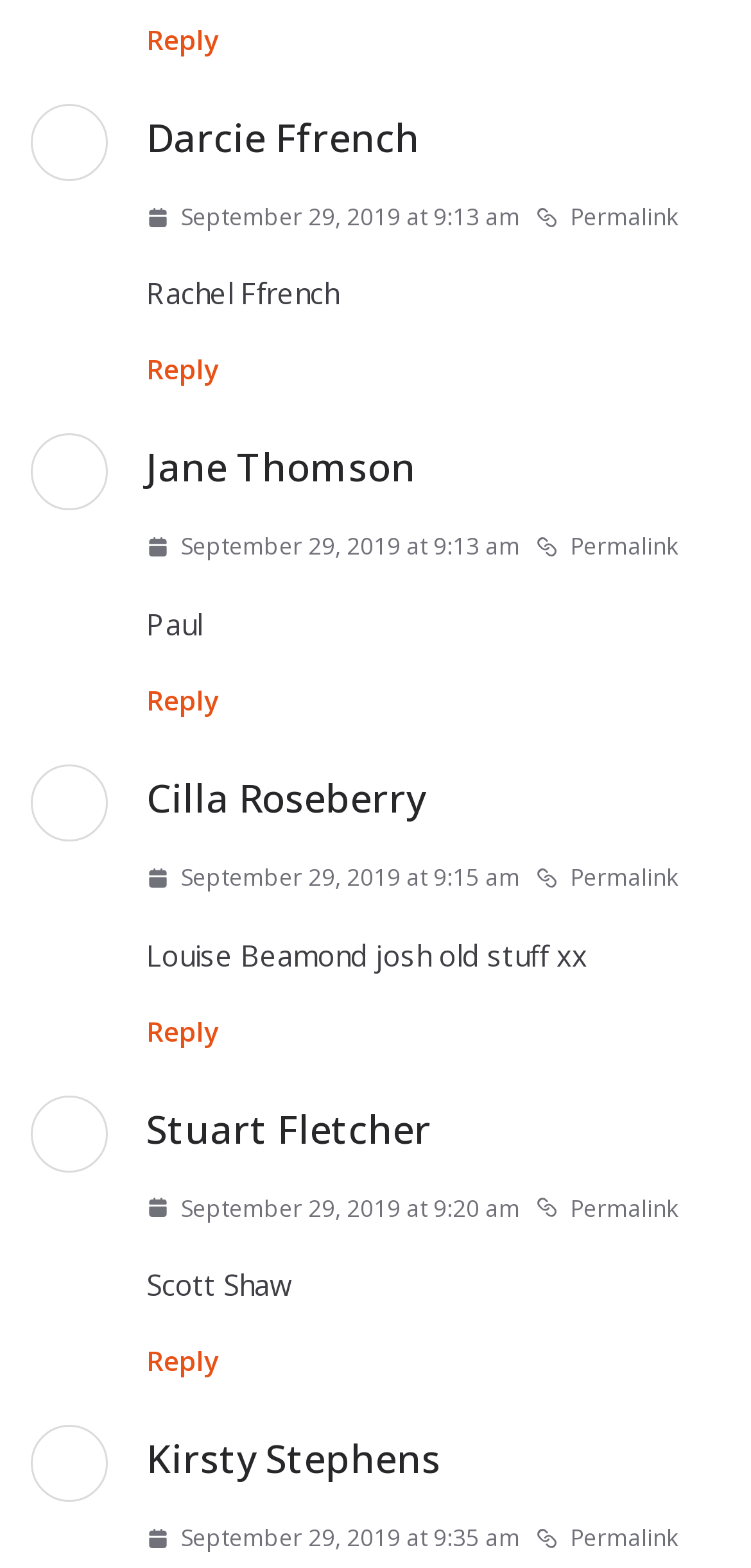Respond to the question below with a single word or phrase:
How many comments are there on this webpage?

5